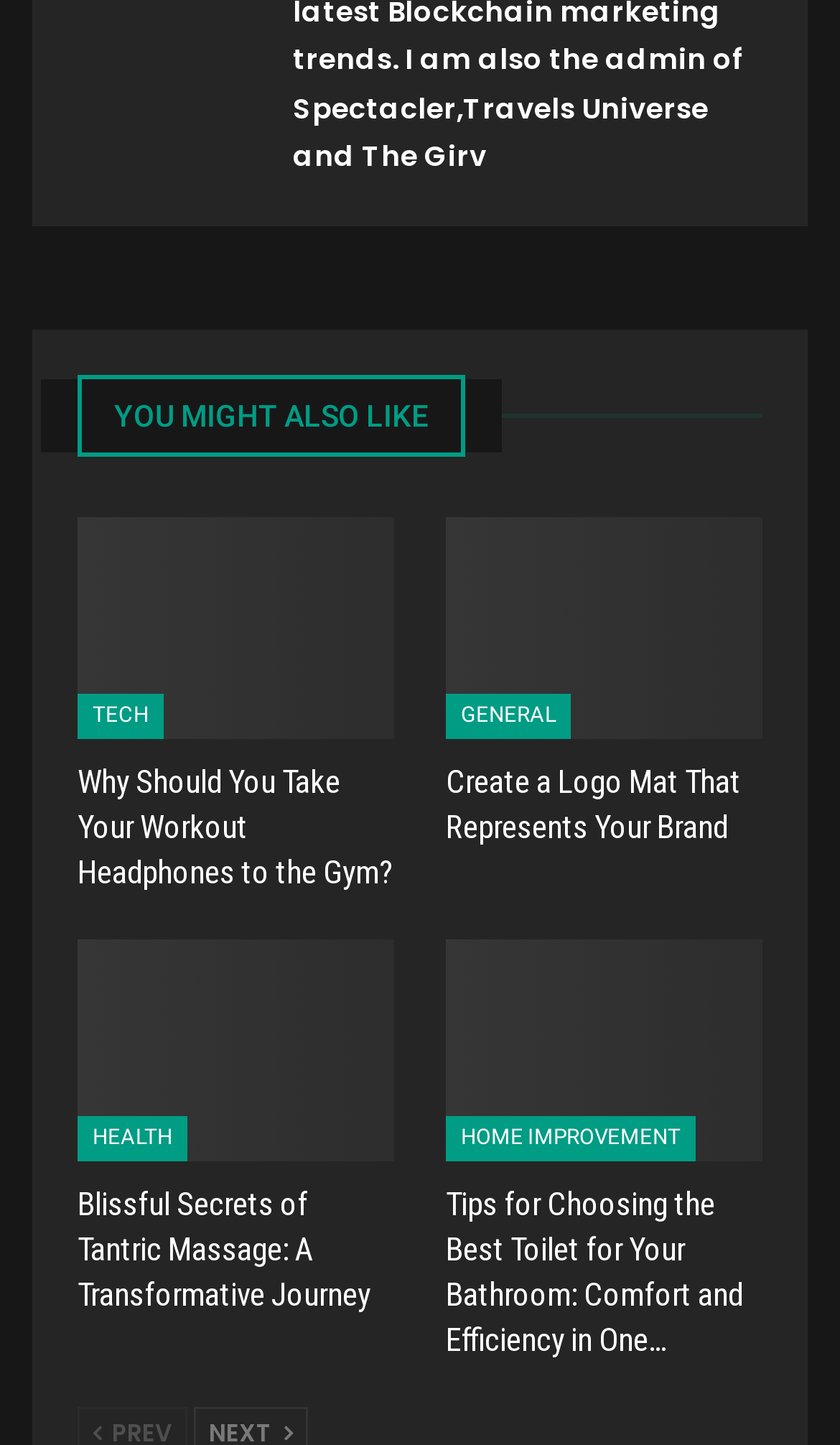Show the bounding box coordinates for the element that needs to be clicked to execute the following instruction: "Click on Spectacler". Provide the coordinates in the form of four float numbers between 0 and 1, i.e., [left, top, right, bottom].

[0.349, 0.06, 0.544, 0.089]